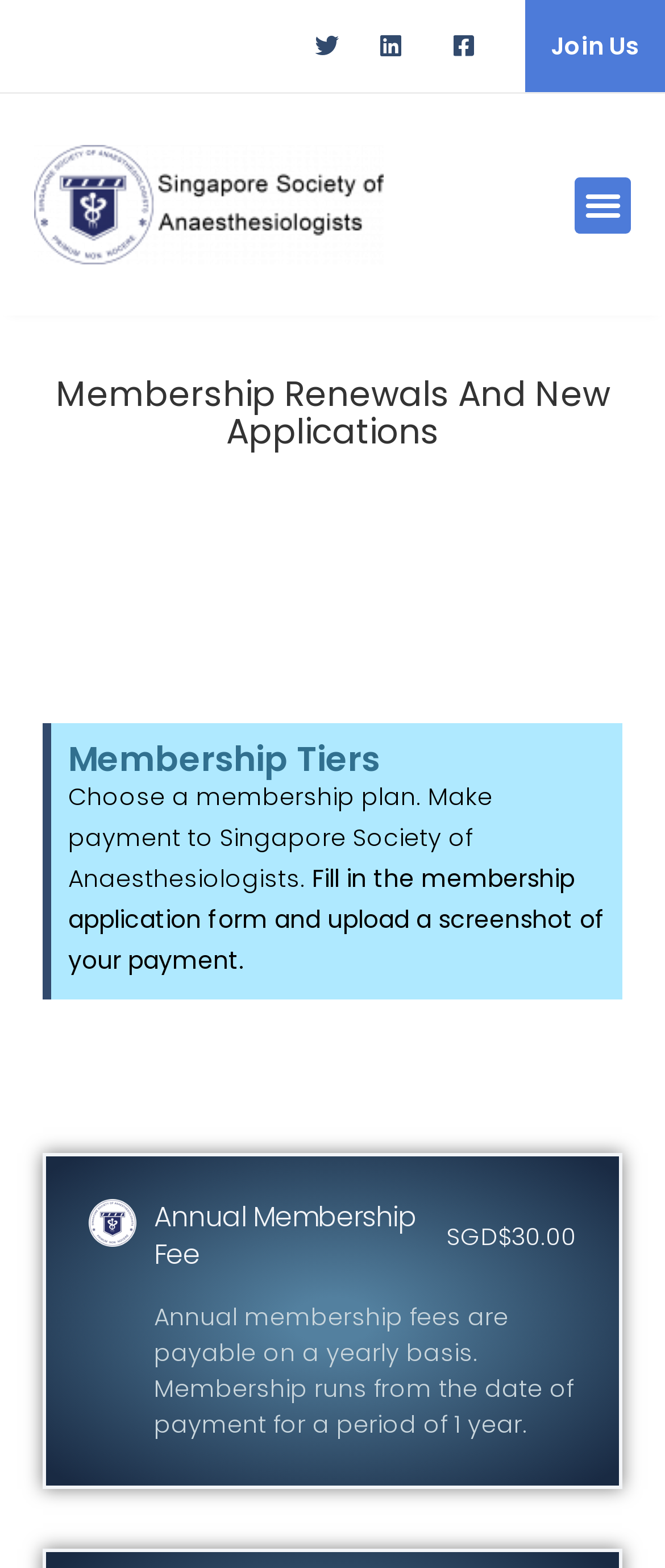From the webpage screenshot, predict the bounding box coordinates (top-left x, top-left y, bottom-right x, bottom-right y) for the UI element described here: Menu

[0.864, 0.113, 0.949, 0.148]